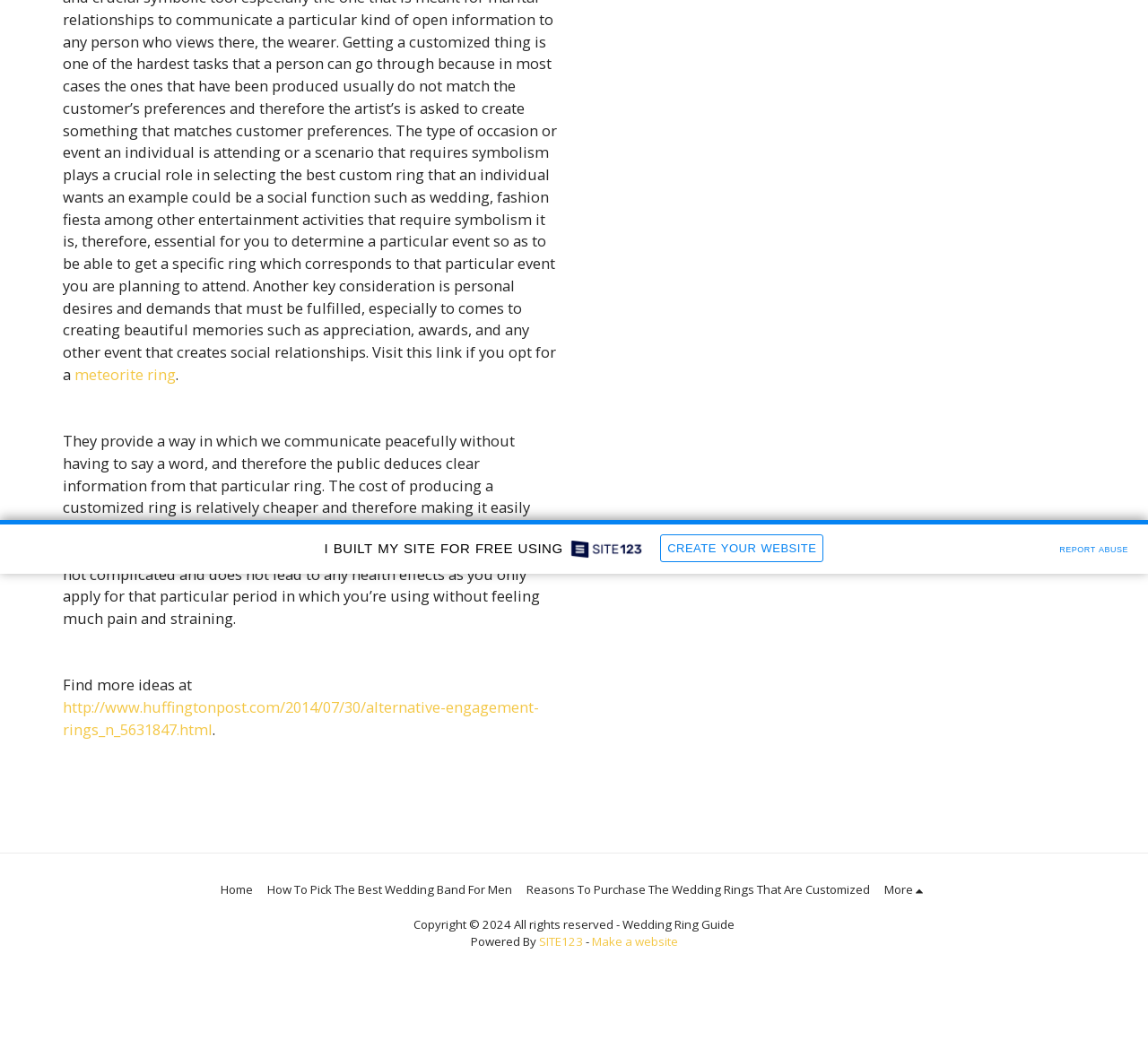Based on the element description, predict the bounding box coordinates (top-left x, top-left y, bottom-right x, bottom-right y) for the UI element in the screenshot: Make a website

[0.515, 0.897, 0.59, 0.913]